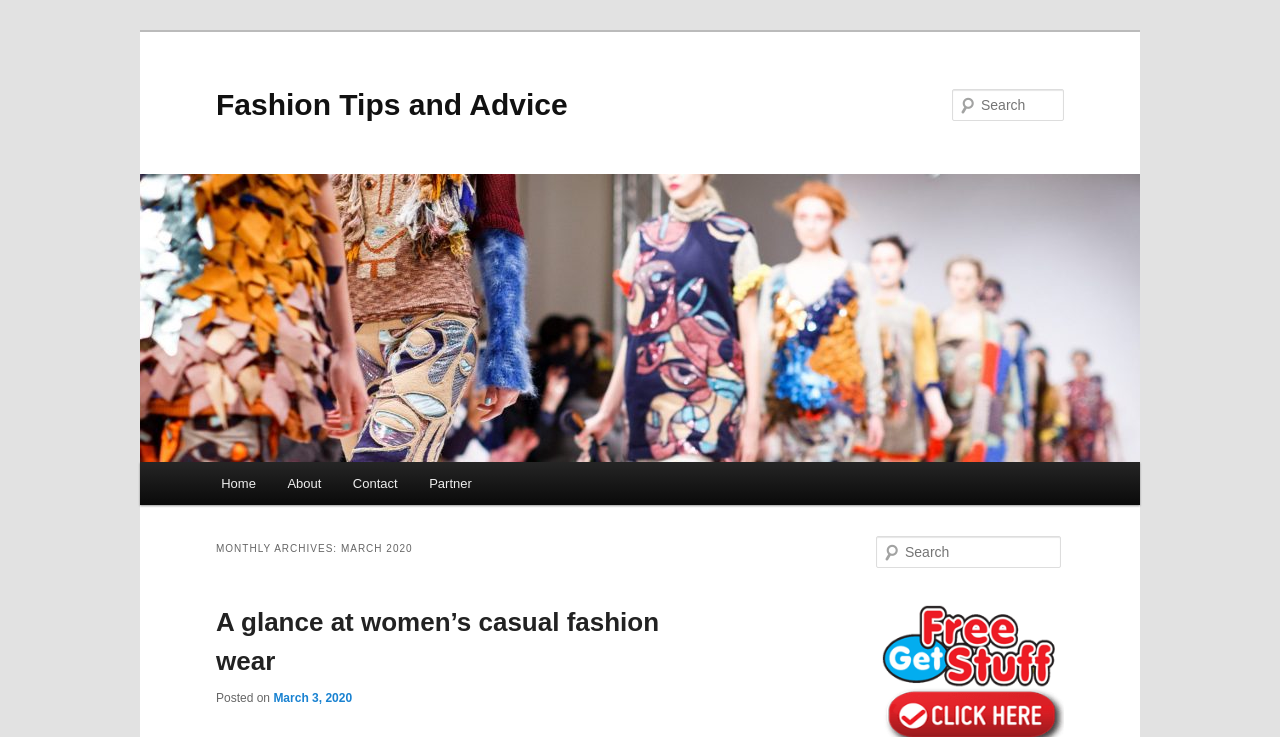Identify the bounding box coordinates of the region that needs to be clicked to carry out this instruction: "Search for fashion tips". Provide these coordinates as four float numbers ranging from 0 to 1, i.e., [left, top, right, bottom].

[0.744, 0.121, 0.831, 0.164]